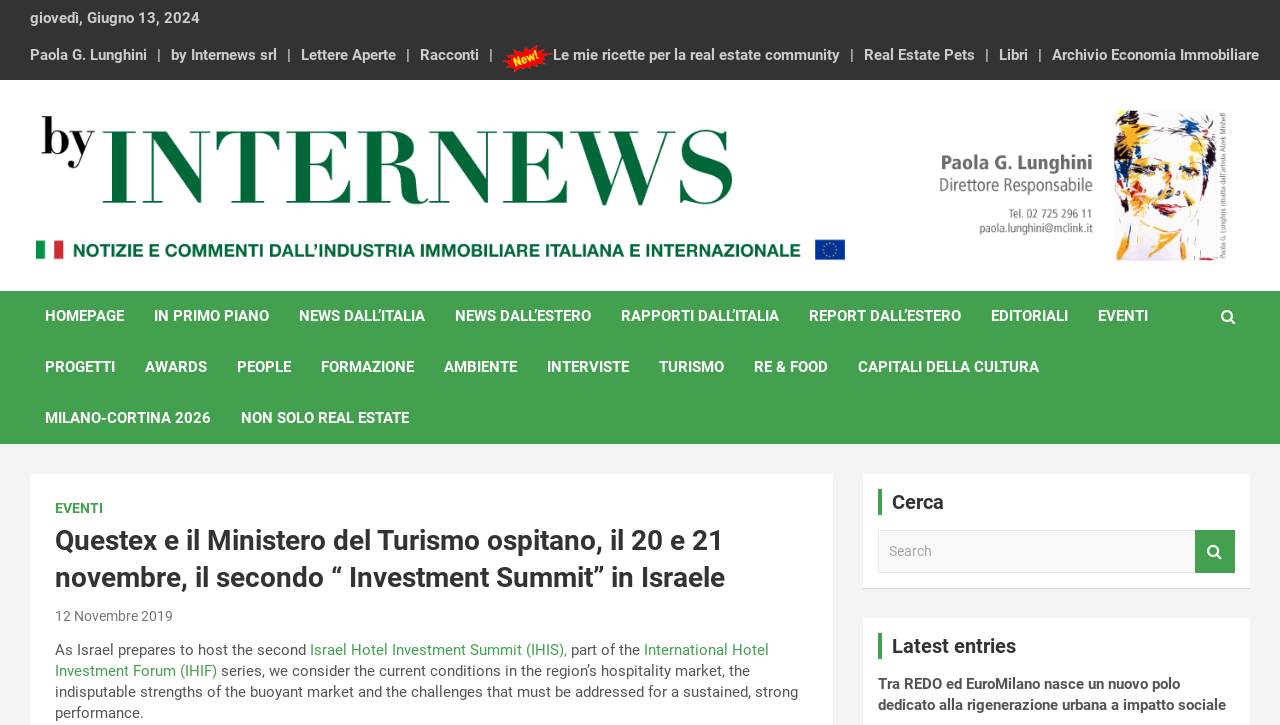Determine the bounding box of the UI element mentioned here: "Search". The coordinates must be in the format [left, top, right, bottom] with values ranging from 0 to 1.

[0.934, 0.73, 0.965, 0.79]